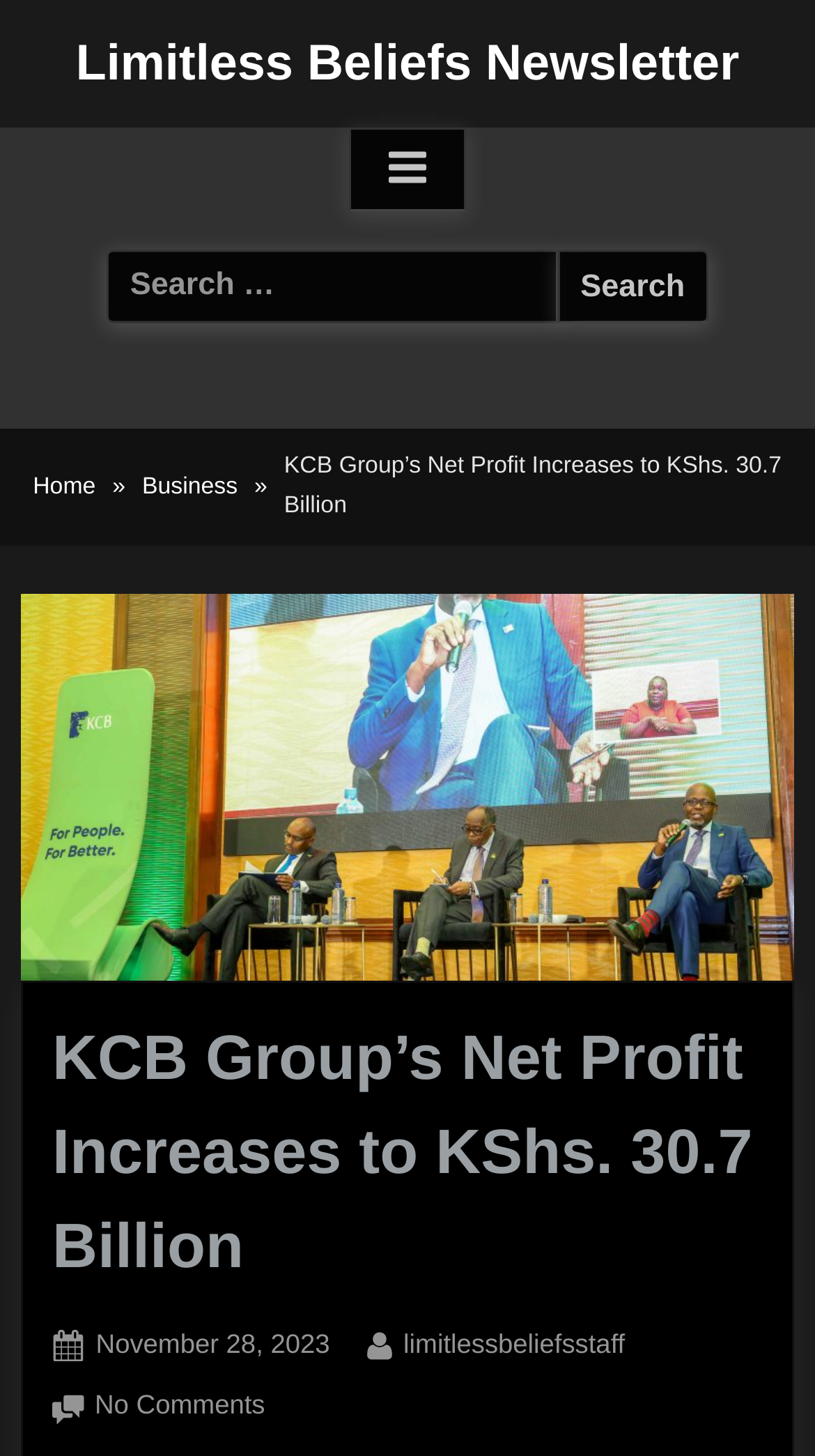What is the author of the article? Look at the image and give a one-word or short phrase answer.

limitlessbeliefsstaff